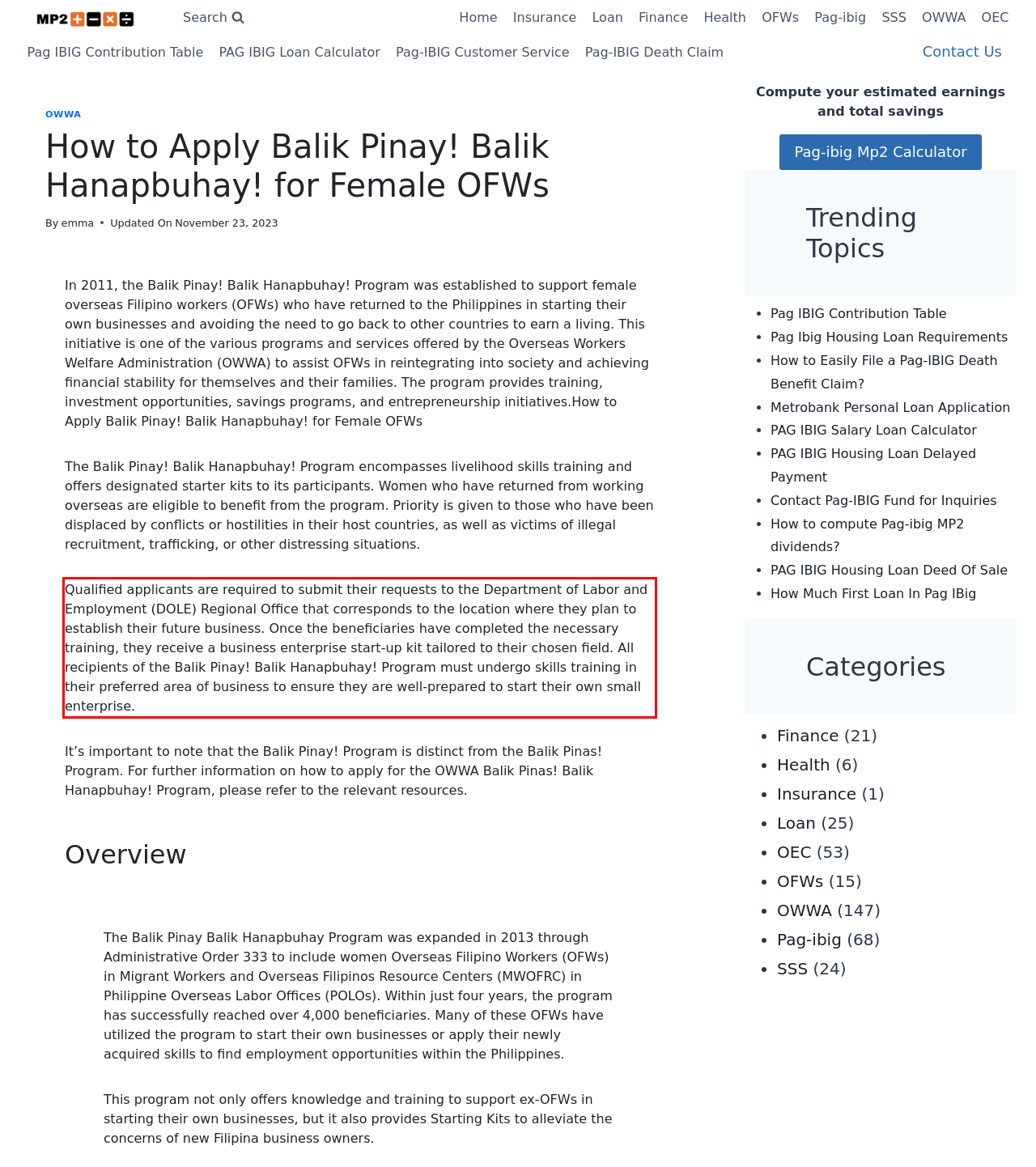Please take the screenshot of the webpage, find the red bounding box, and generate the text content that is within this red bounding box.

Qualified applicants are required to submit their requests to the Department of Labor and Employment (DOLE) Regional Office that corresponds to the location where they plan to establish their future business. Once the beneficiaries have completed the necessary training, they receive a business enterprise start-up kit tailored to their chosen field. All recipients of the Balik Pinay! Balik Hanapbuhay! Program must undergo skills training in their preferred area of business to ensure they are well-prepared to start their own small enterprise.